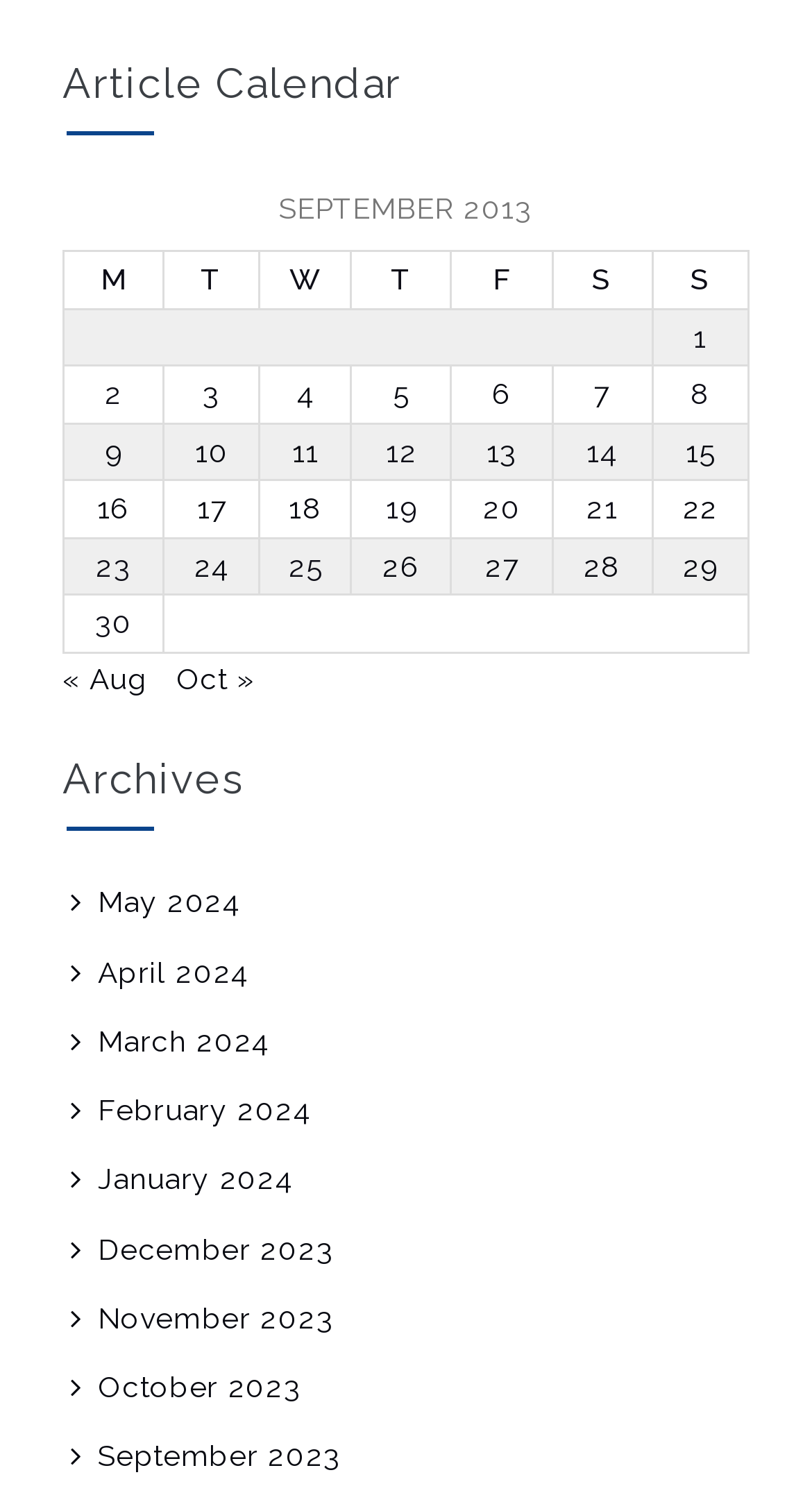Respond with a single word or phrase to the following question: What is the latest archive month?

May 2024